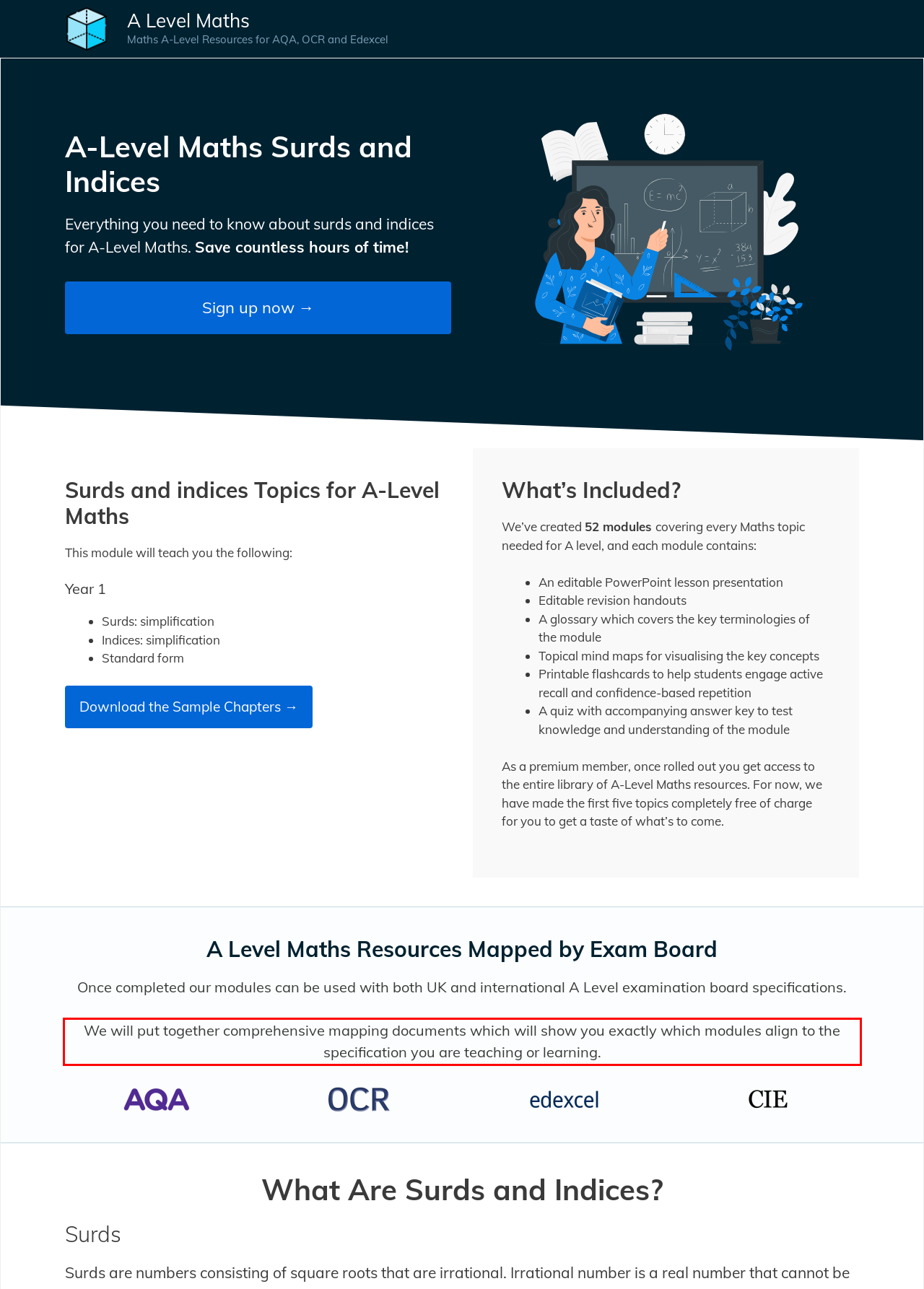You are provided with a screenshot of a webpage that includes a red bounding box. Extract and generate the text content found within the red bounding box.

We will put together comprehensive mapping documents which will show you exactly which modules align to the specification you are teaching or learning.